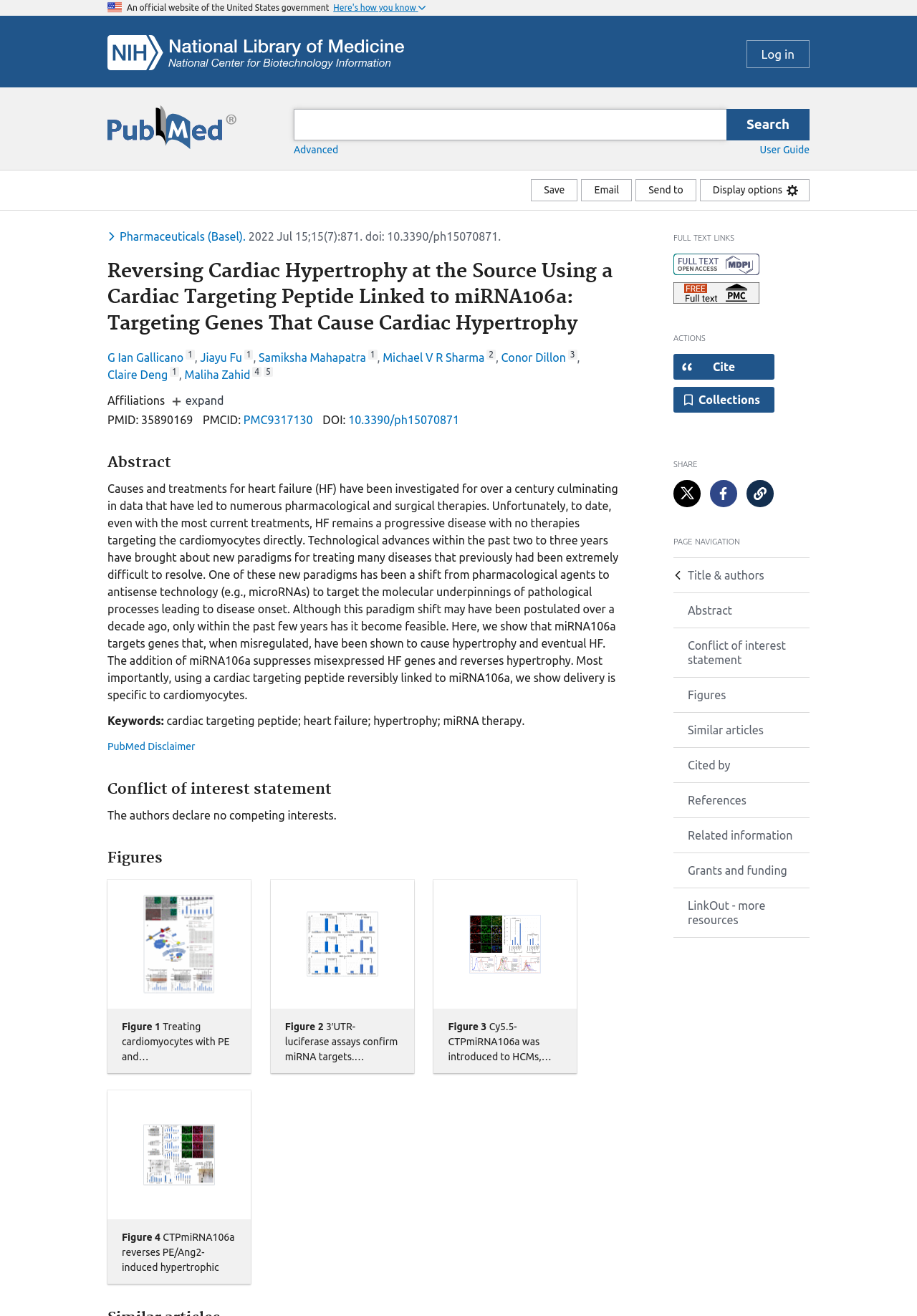Locate the UI element described by Grants and funding in the provided webpage screenshot. Return the bounding box coordinates in the format (top-left x, top-left y, bottom-right x, bottom-right y), ensuring all values are between 0 and 1.

[0.734, 0.648, 0.883, 0.674]